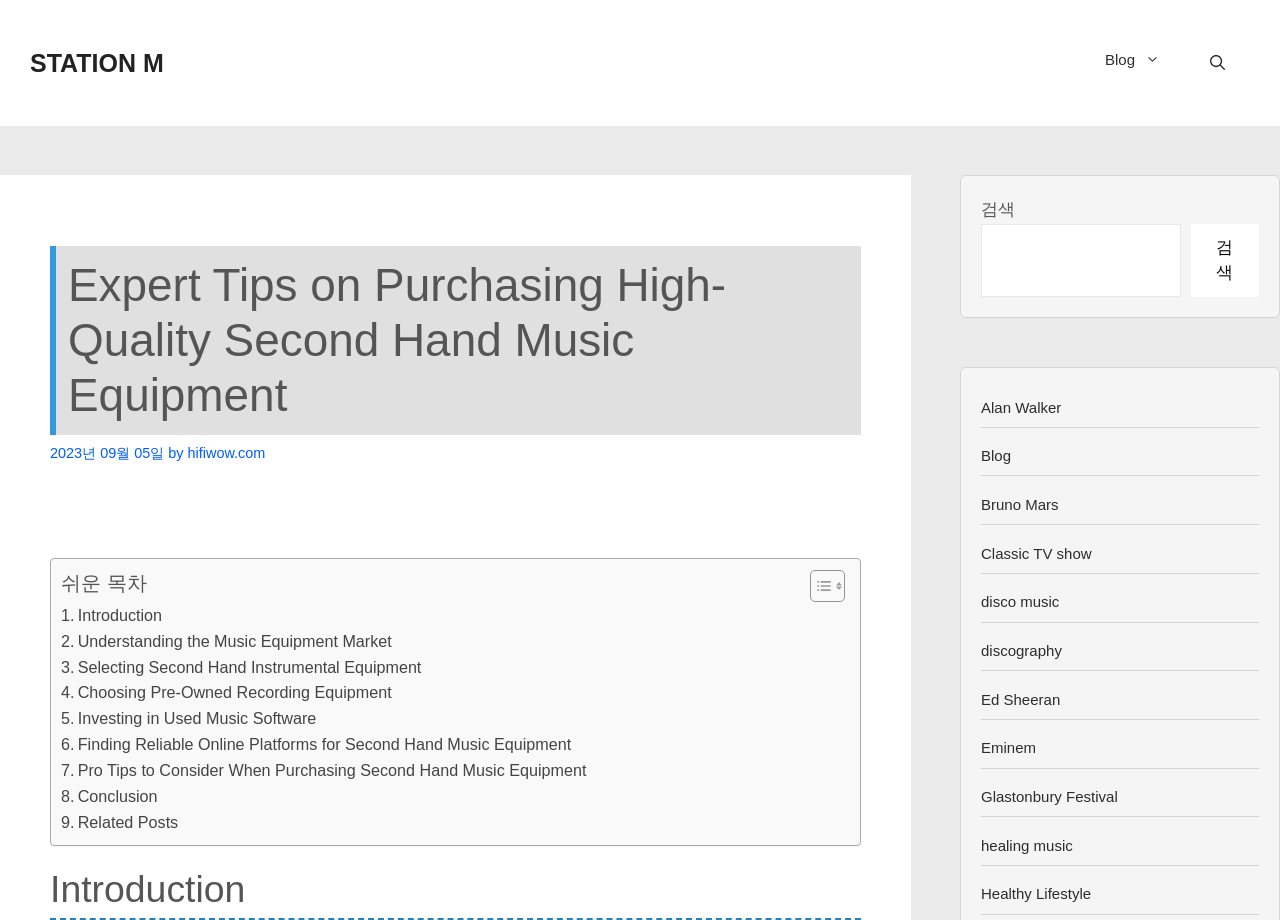Locate the bounding box coordinates of the element that should be clicked to execute the following instruction: "Search for something".

[0.766, 0.243, 0.923, 0.322]